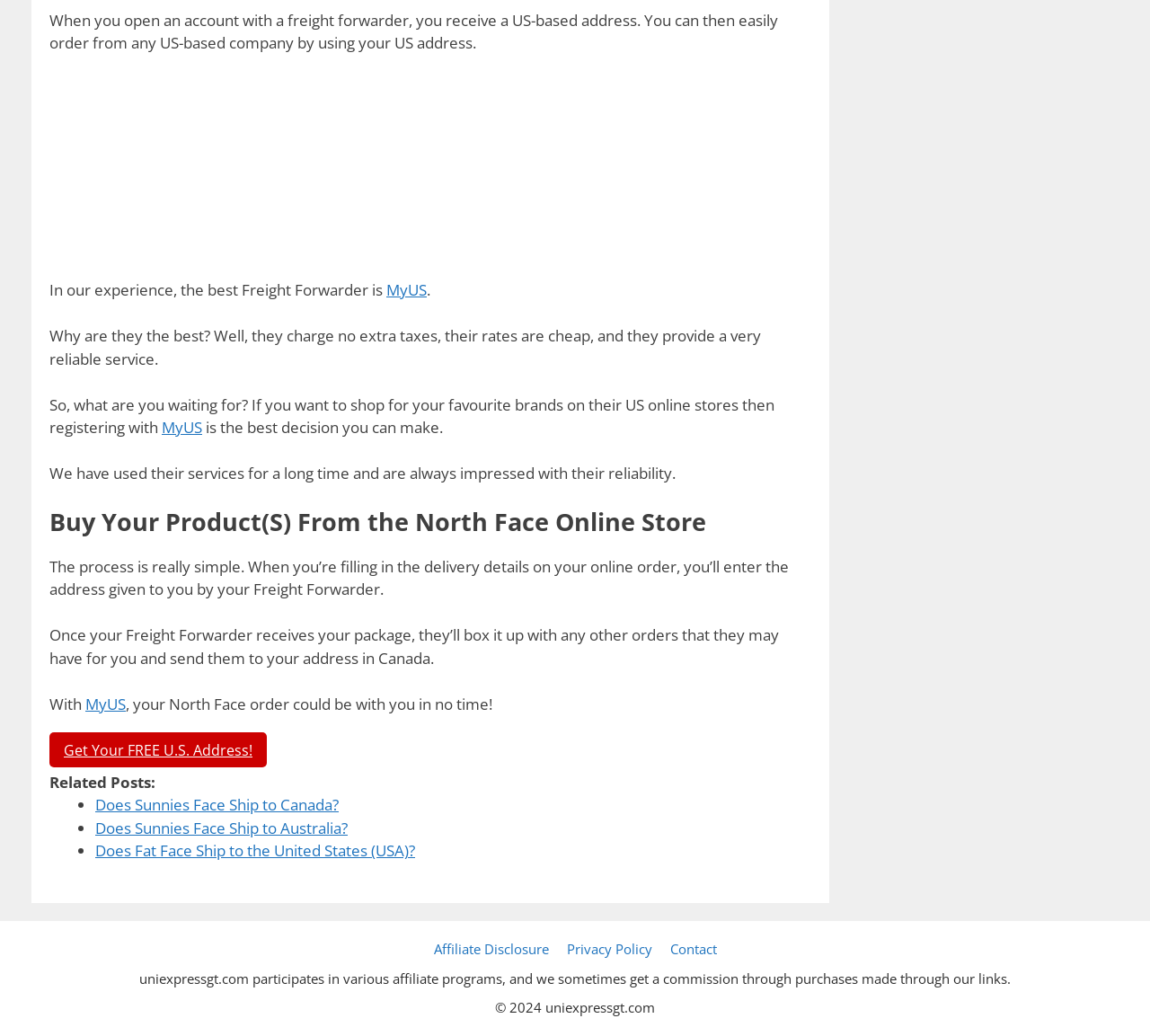What is the benefit of using MyUS?
Please give a detailed answer to the question using the information shown in the image.

According to the webpage, MyUS is considered the best freight forwarder because they charge no extra taxes, their rates are cheap, and they provide a very reliable service.